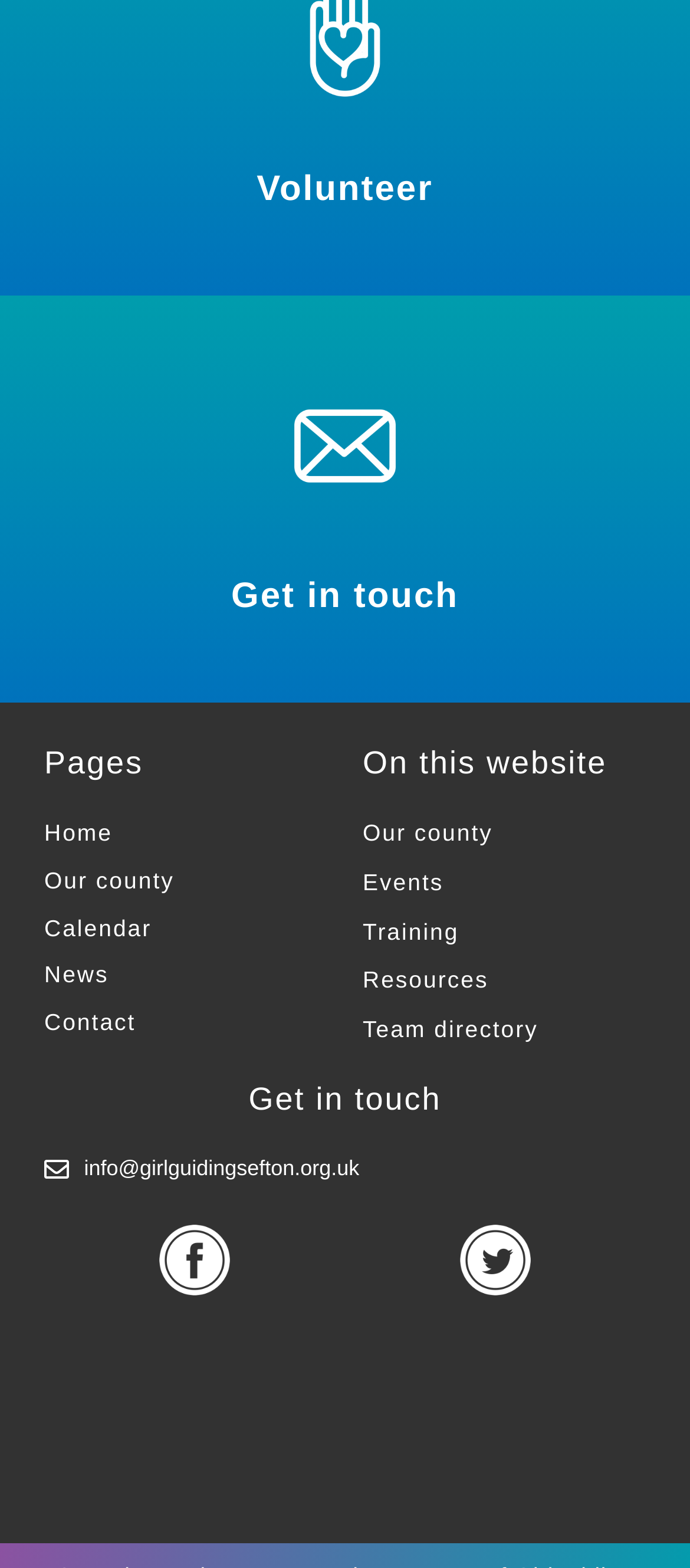Identify the coordinates of the bounding box for the element that must be clicked to accomplish the instruction: "Send email to info@girlguidingsefton.org.uk".

[0.064, 0.734, 0.936, 0.758]